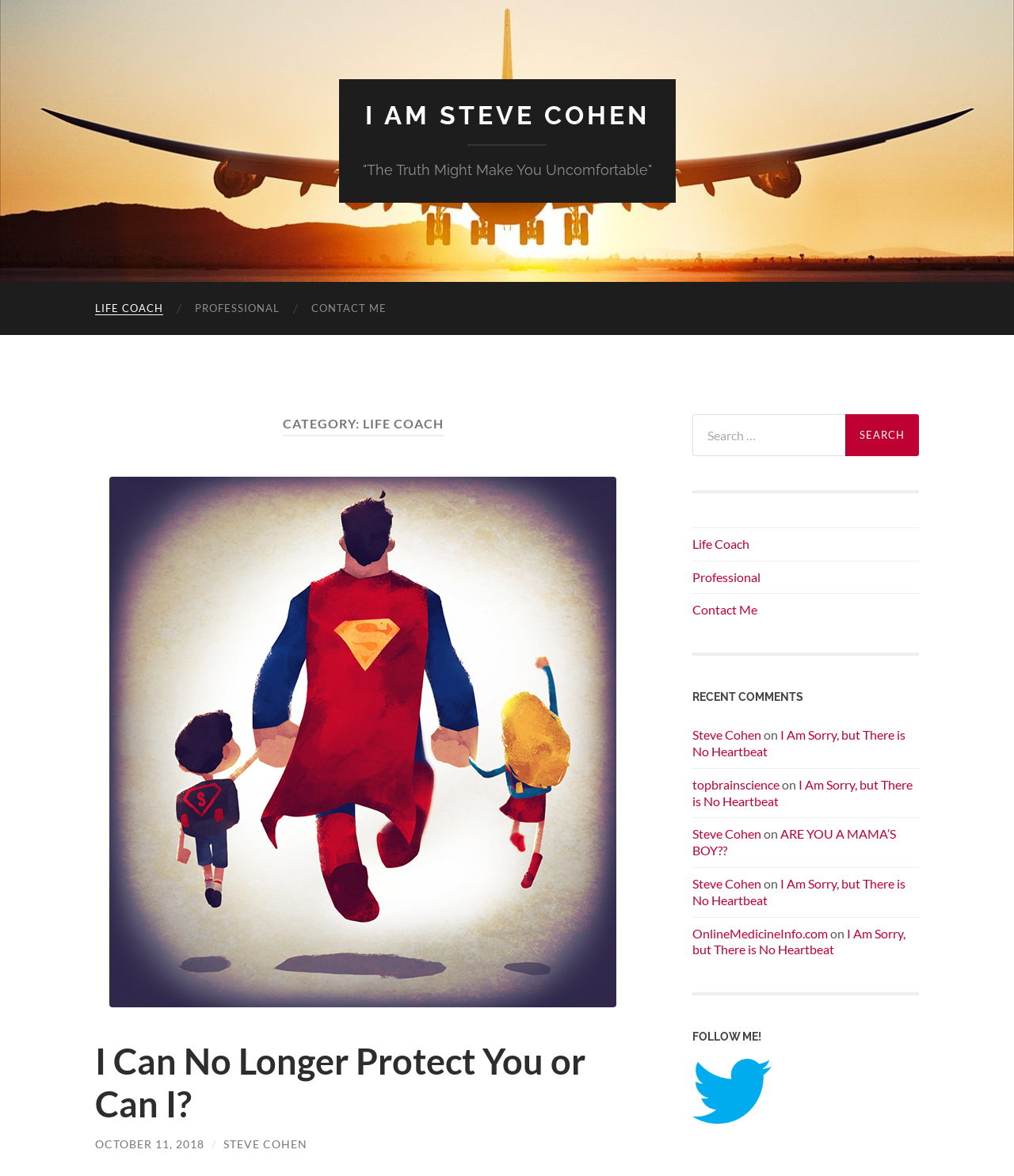Write a detailed summary of the webpage.

This webpage is titled "Life Coach Archives - I am Steve Cohen" and appears to be a personal blog or website of a life coach named Steve Cohen. At the top of the page, there is a prominent link to "I AM STEVE COHEN" and a quote "The Truth Might Make You Uncomfortable". Below this, there are three links to "LIFE COACH", "PROFESSIONAL", and "CONTACT ME", which likely represent the main sections of the website.

The main content of the page is divided into two columns. The left column contains a header "CATEGORY: LIFE COACH" and a figure with a link to an article titled "I Can No Longer Protect You or Can I?". Below this, there are several links to other articles, including "OCTOBER 11, 2018" and "STEVE COHEN".

The right column contains a search bar with a label "Search for:" and a button to submit the search query. Below this, there are links to "Life Coach", "Professional", and "Contact Me", which are likely duplicates of the links at the top of the page. Further down, there is a heading "RECENT COMMENTS" followed by several links to comments and articles, including "I Am Sorry, but There is No Heartbeat" and "ARE YOU A MAMA’S BOY??". There are also links to other websites, such as "topbrainscience" and "OnlineMedicineInfo.com".

At the bottom of the right column, there is a heading "FOLLOW ME!" with a link to "Iamscohen", which is accompanied by an image. Overall, the webpage appears to be a personal blog or website of a life coach, with a focus on sharing articles and thoughts on life coaching and personal development.